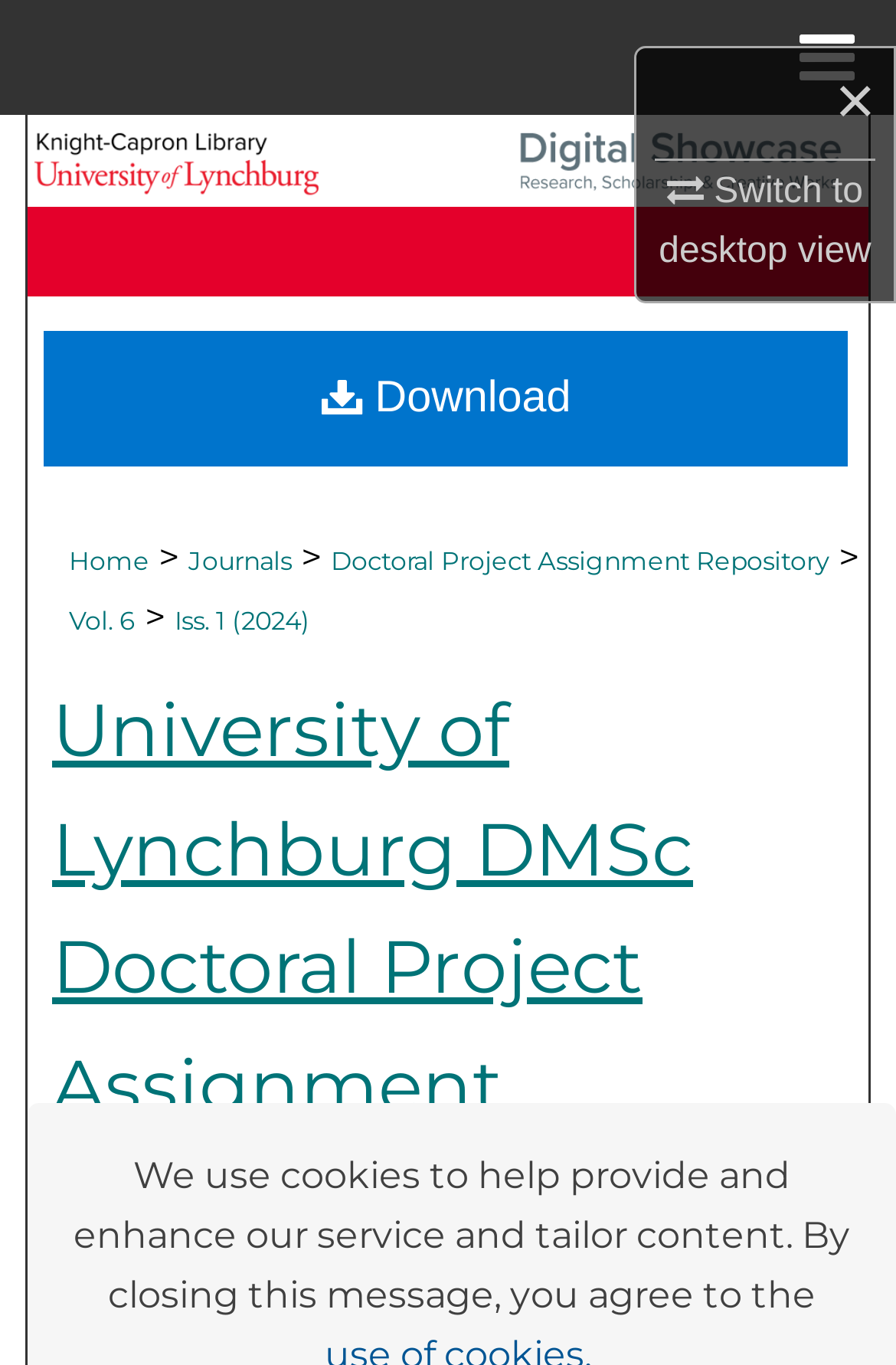Using the element description provided, determine the bounding box coordinates in the format (top-left x, top-left y, bottom-right x, bottom-right y). Ensure that all values are floating point numbers between 0 and 1. Element description: Digital Commons Network™

[0.0, 0.421, 1.0, 0.505]